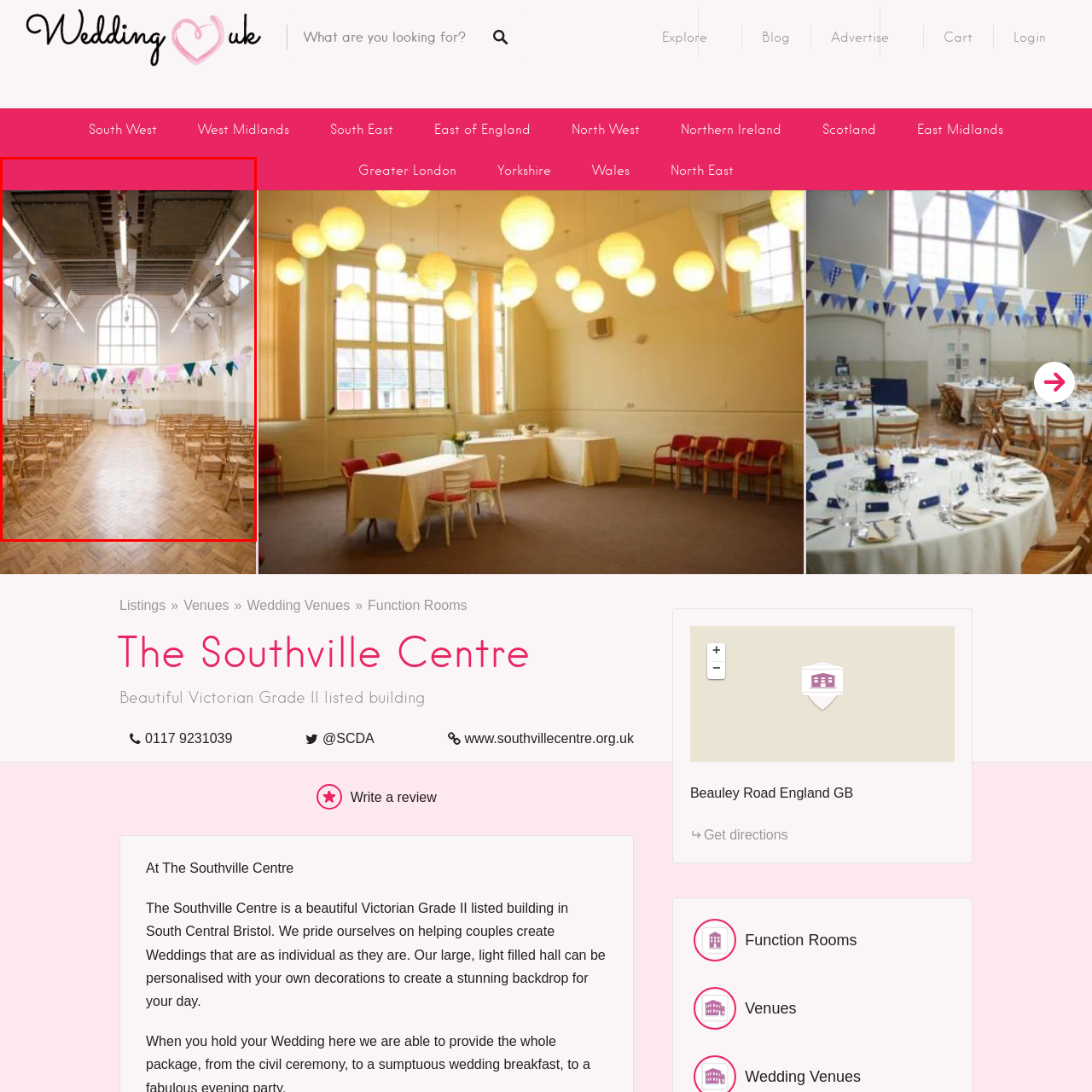Focus on the image enclosed by the red outline and give a short answer: What is the shape of the window?

Arched